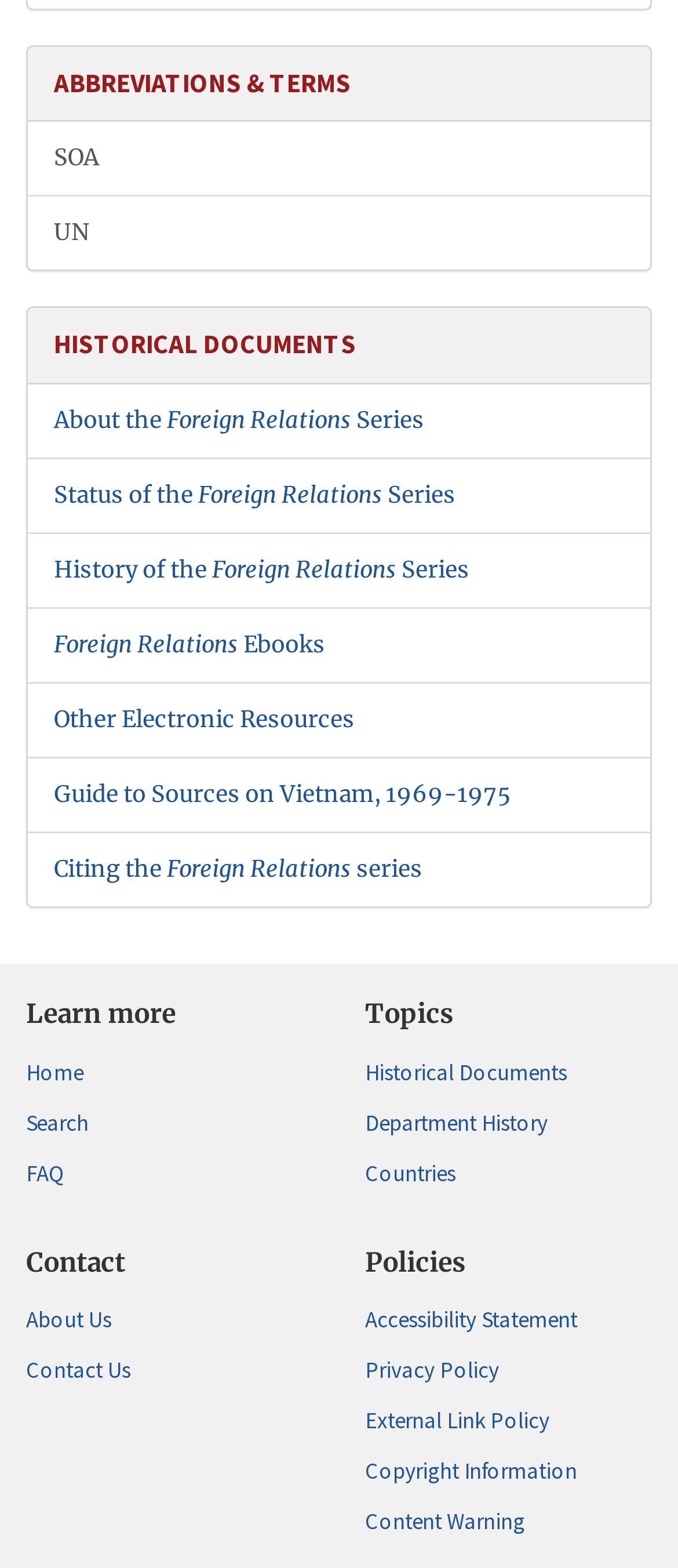Locate the bounding box coordinates of the element's region that should be clicked to carry out the following instruction: "Copy a link to the first post". The coordinates need to be four float numbers between 0 and 1, i.e., [left, top, right, bottom].

None